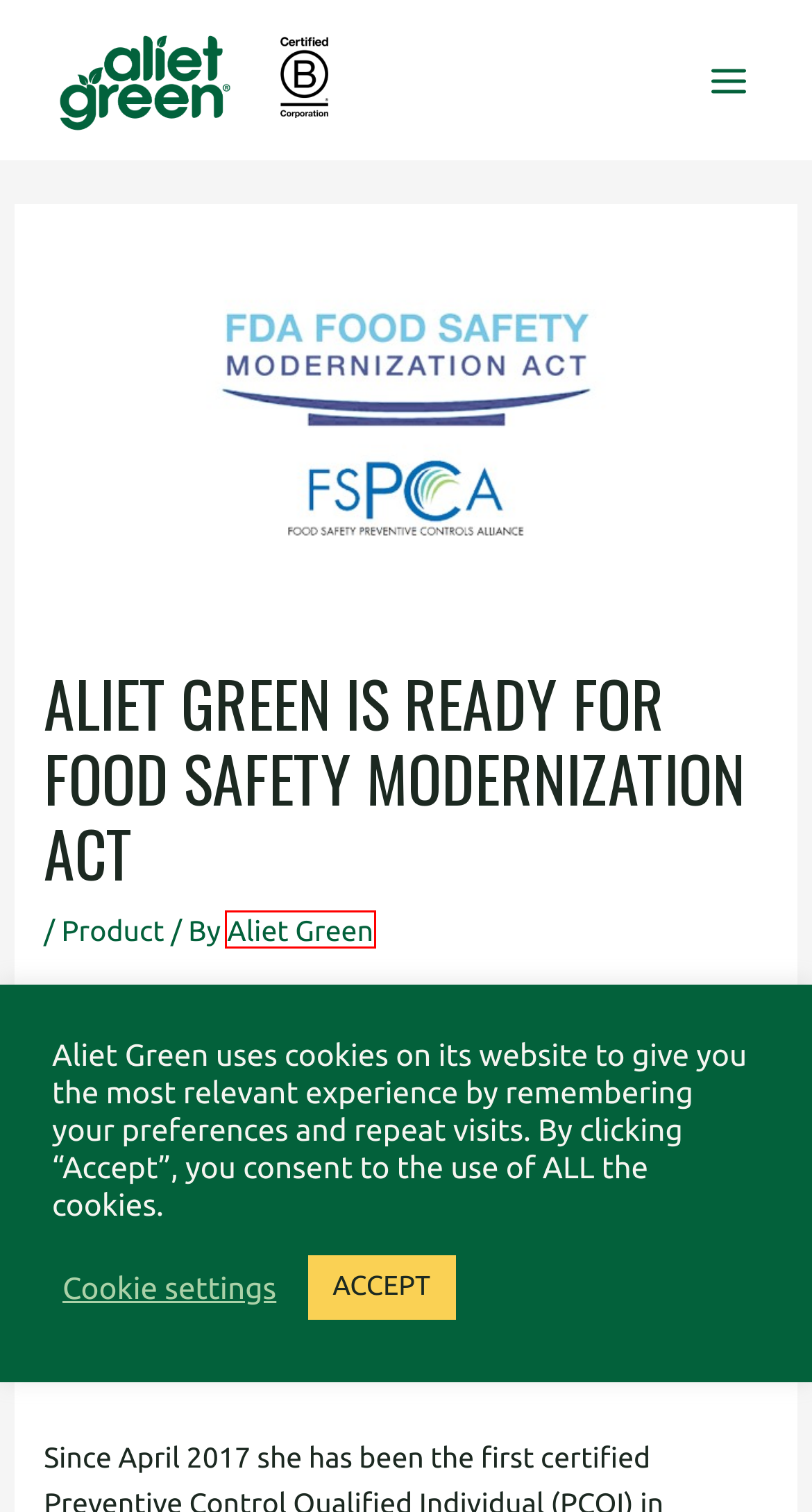Analyze the screenshot of a webpage that features a red rectangle bounding box. Pick the webpage description that best matches the new webpage you would see after clicking on the element within the red bounding box. Here are the candidates:
A. Terms of use – Aliet Green
B. ALIET GREEN @ ANUGA 2017, GERMANY – Aliet Green
C. Aliet Green – Regenerative organic ingredients with integrity.
D. Aliet Green – Aliet Green
E. Disclaimer – Aliet Green
F. Privacy Policy – Aliet Green
G. ALIET GREEN @ BIOFACH 2018 IN NUREMBERG, GERMANY – Aliet Green
H. Product – Aliet Green

D